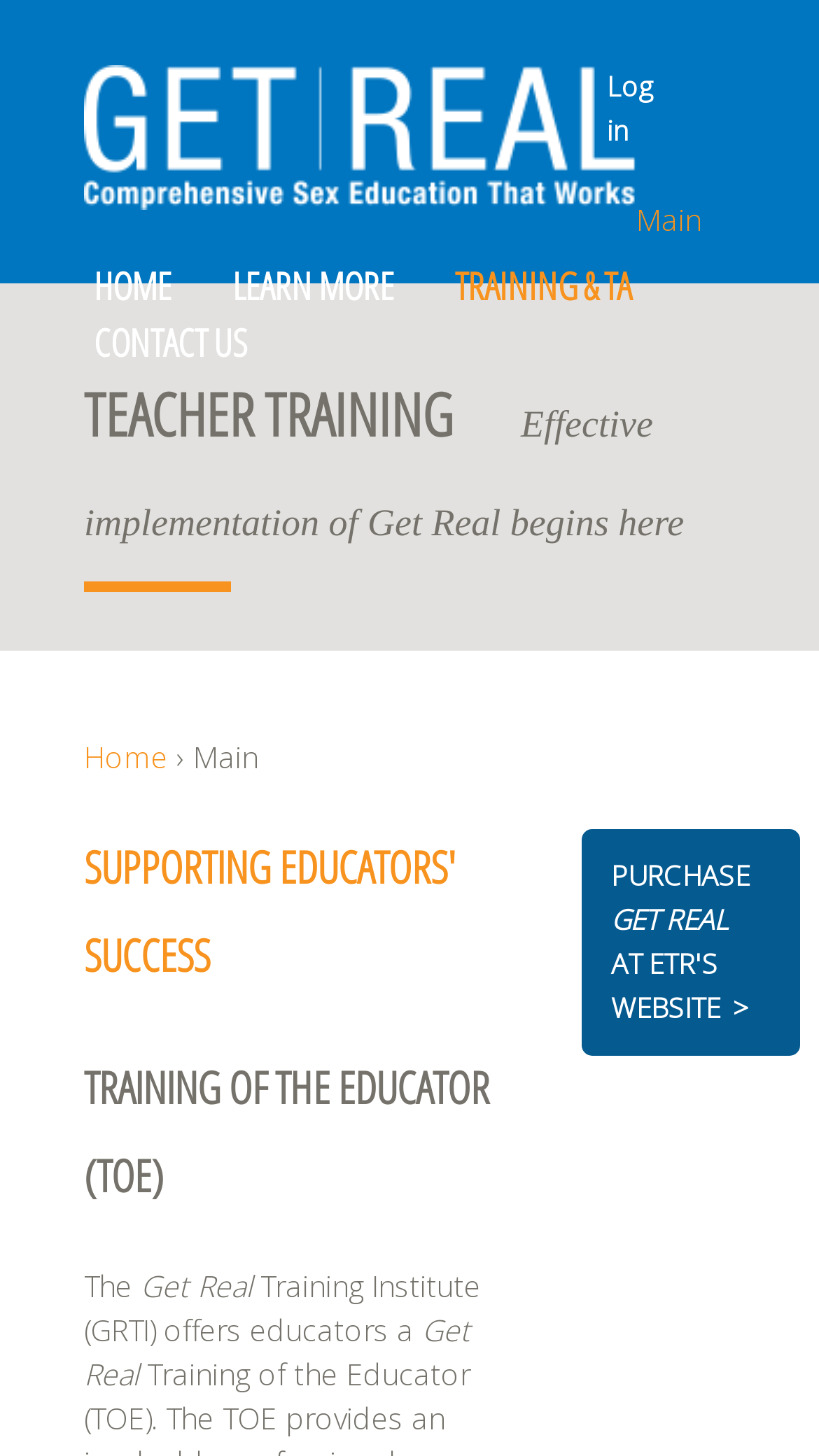Pinpoint the bounding box coordinates of the element that must be clicked to accomplish the following instruction: "purchase Get Real at ETR's website". The coordinates should be in the format of four float numbers between 0 and 1, i.e., [left, top, right, bottom].

[0.71, 0.569, 0.977, 0.725]